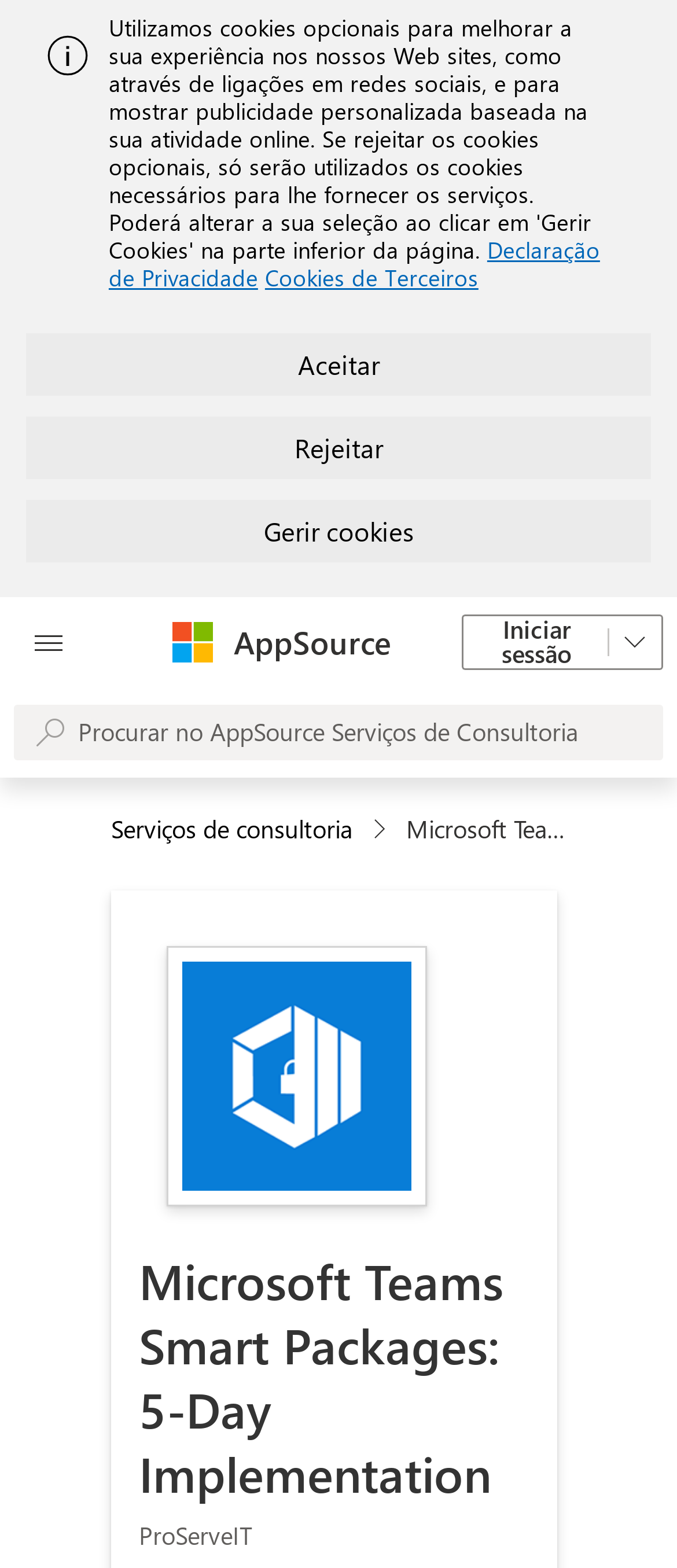Detail the various sections and features of the webpage.

The webpage appears to be a Microsoft AppSource page for "Microsoft Teams Smart Packages: 5-Day Implementation". At the top, there is an alert message with an image on the left side. Below the alert, there are three buttons: "Aceitar", "Rejeitar", and "Gerir cookies", which are aligned horizontally and take up most of the width of the page. 

On the left side, there is a panel with a button "Botão do painel Abrir tudo". Below the panel, there is a link to "Microsoft" with a corresponding image. Next to the Microsoft link, there is a button "AppSource". 

On the right side, there is a section with a link to "Iniciar sessão" and a dropdown menu with an option "Outras opções de início de sessão". Below this section, there is a search bar with a disabled searchbox and a button "Serviços de consultoria" on the right side. 

Further down, there is a large image related to "Microsoft Teams Smart Packages: 5-Day Implementation" and two headings: "Microsoft Teams Smart Packages: 5-Day Implementation" and "ProServeIT". The image and headings are centered on the page.